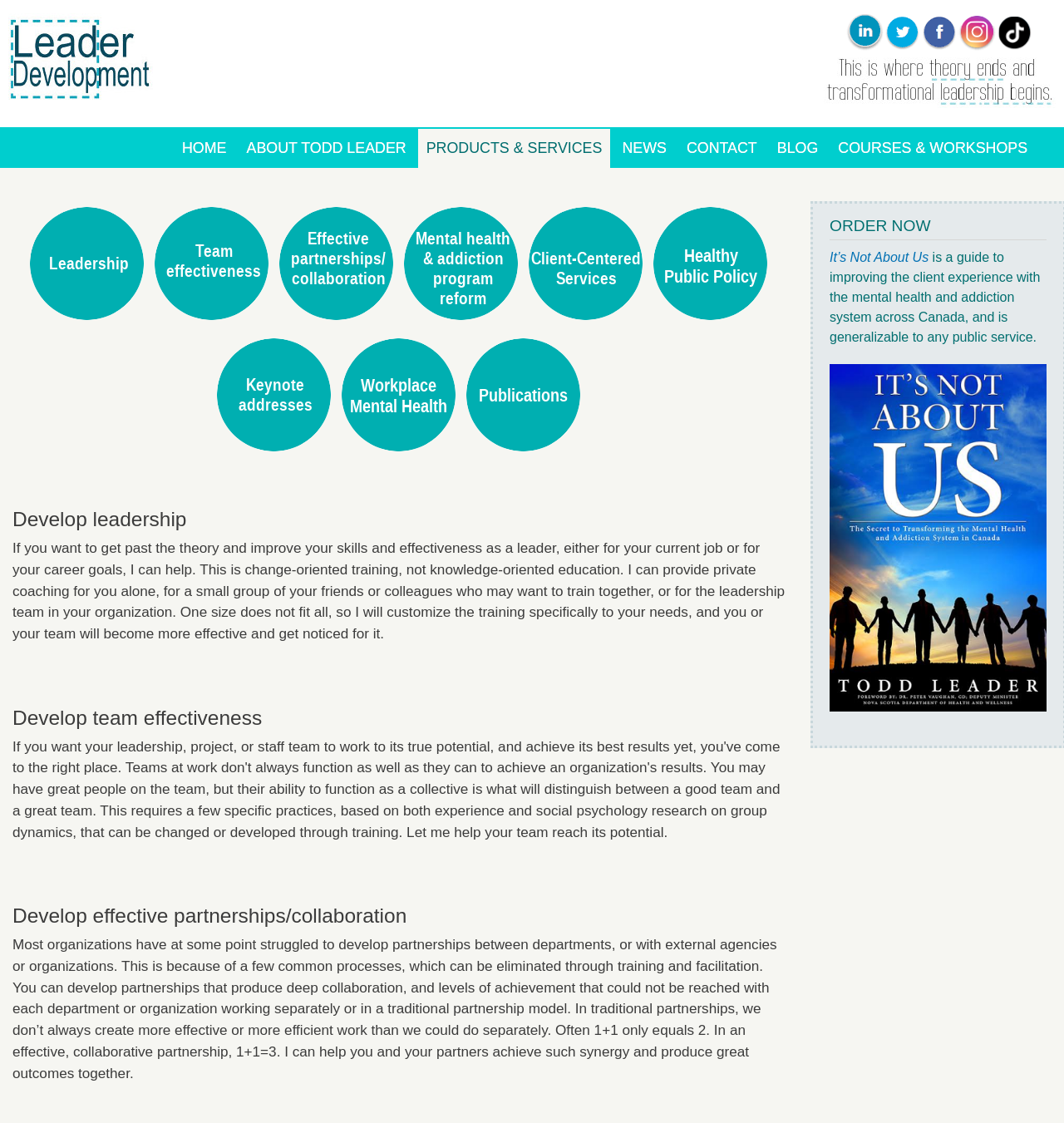Identify the bounding box coordinates for the region to click in order to carry out this instruction: "Click on the 'PRODUCTS & SERVICES' link". Provide the coordinates using four float numbers between 0 and 1, formatted as [left, top, right, bottom].

[0.393, 0.115, 0.574, 0.149]